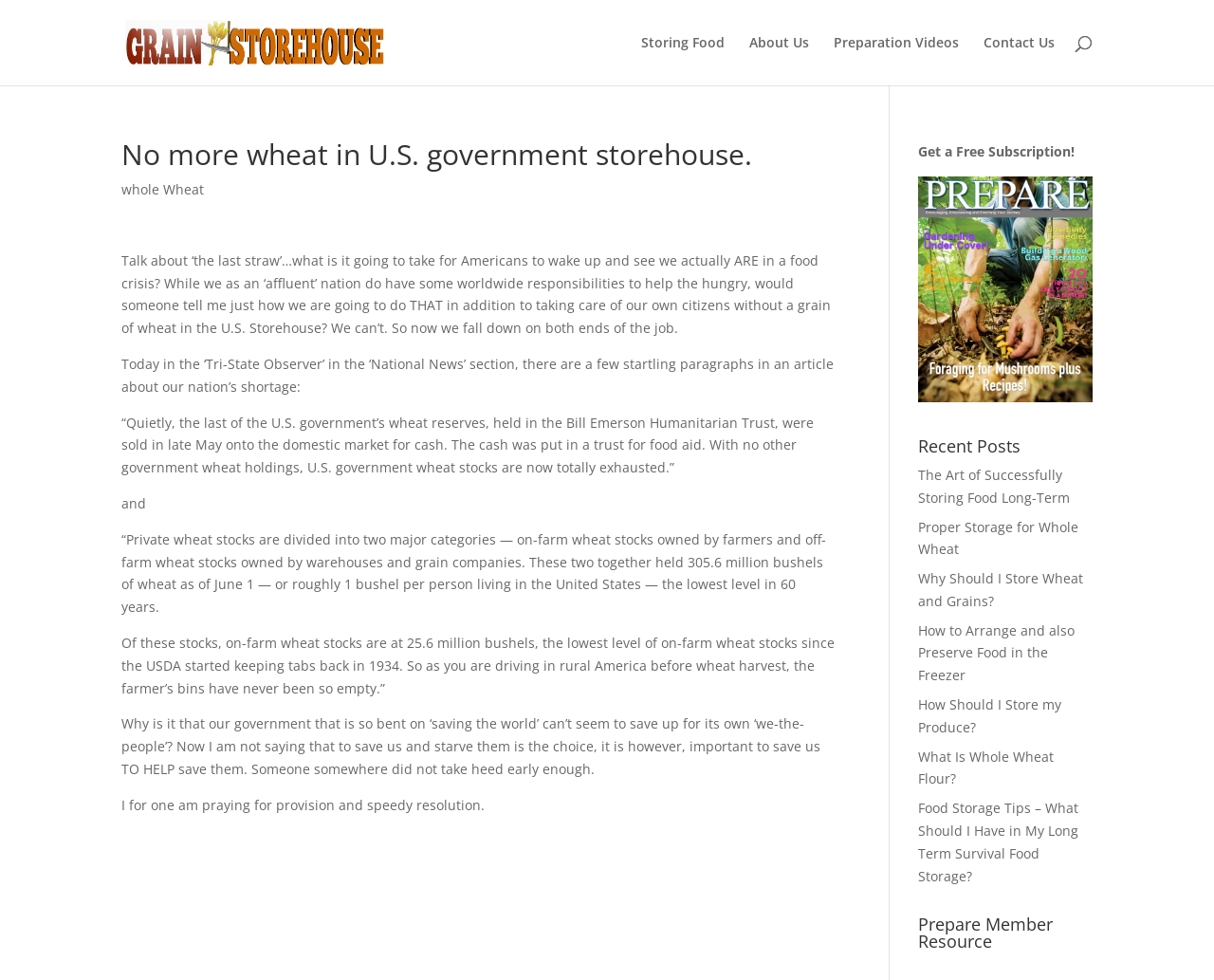Please determine the primary heading and provide its text.

No more wheat in U.S. government storehouse.